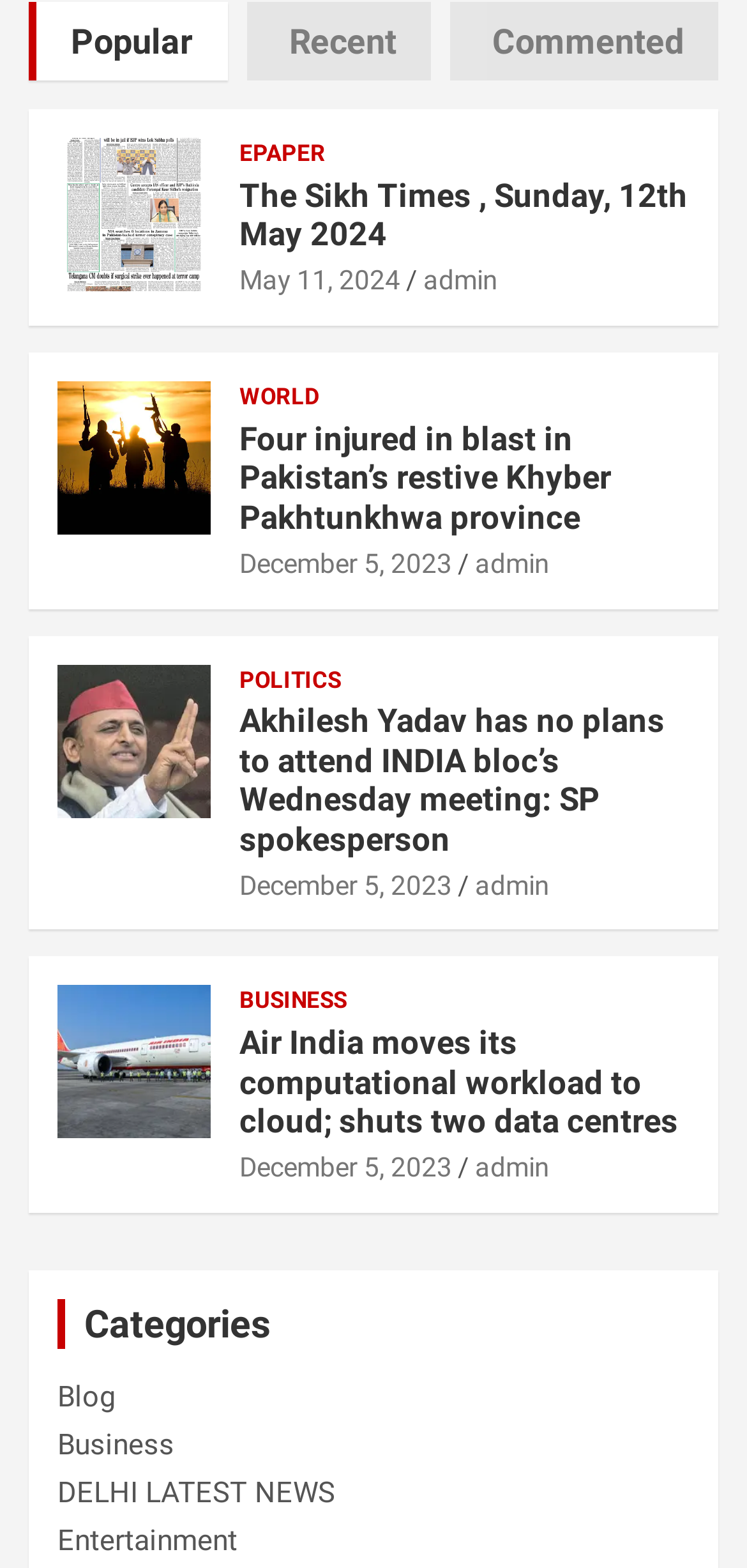Pinpoint the bounding box coordinates of the element to be clicked to execute the instruction: "Select the Popular tab".

[0.038, 0.001, 0.305, 0.051]